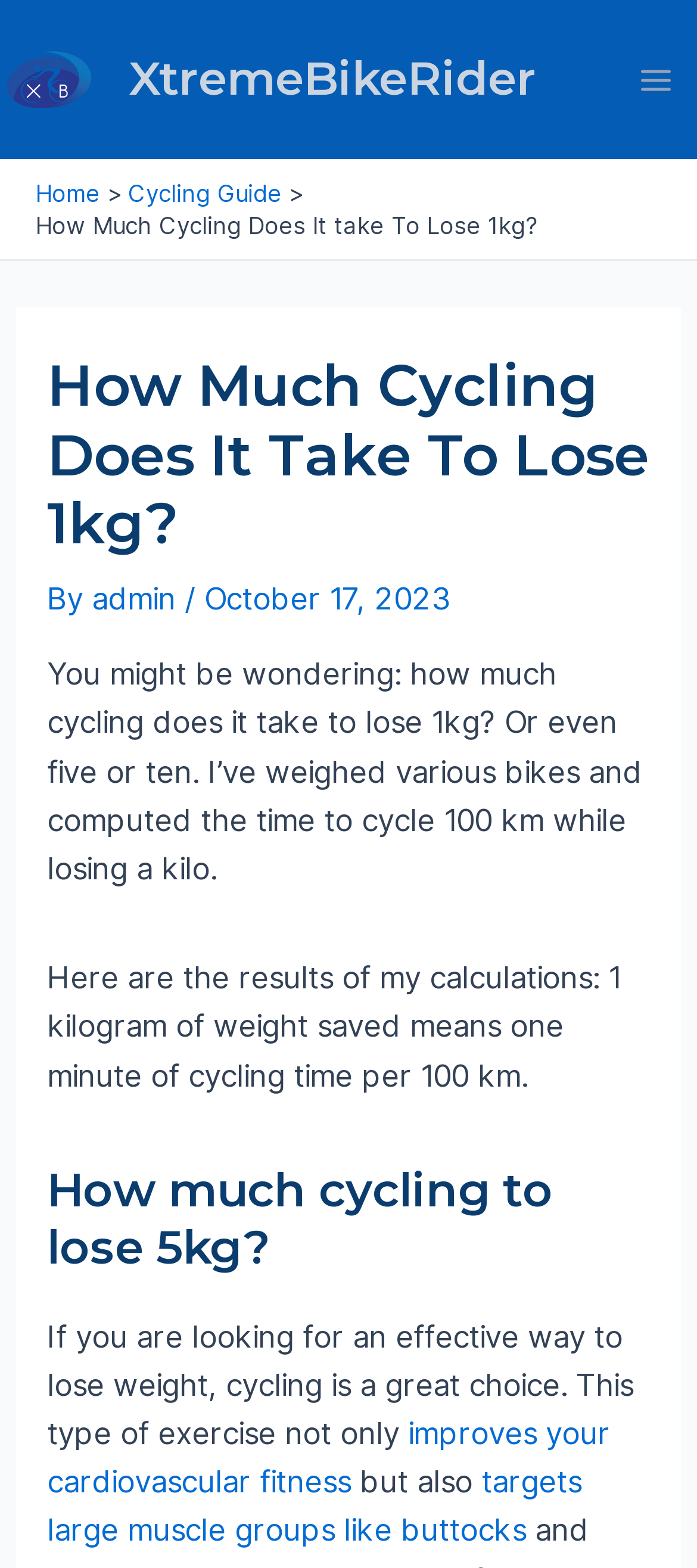What is the website's name?
Please ensure your answer to the question is detailed and covers all necessary aspects.

The website's name can be found in the top-left corner of the webpage, where it says 'XtremeBikeRider' in the logo and also as a link.